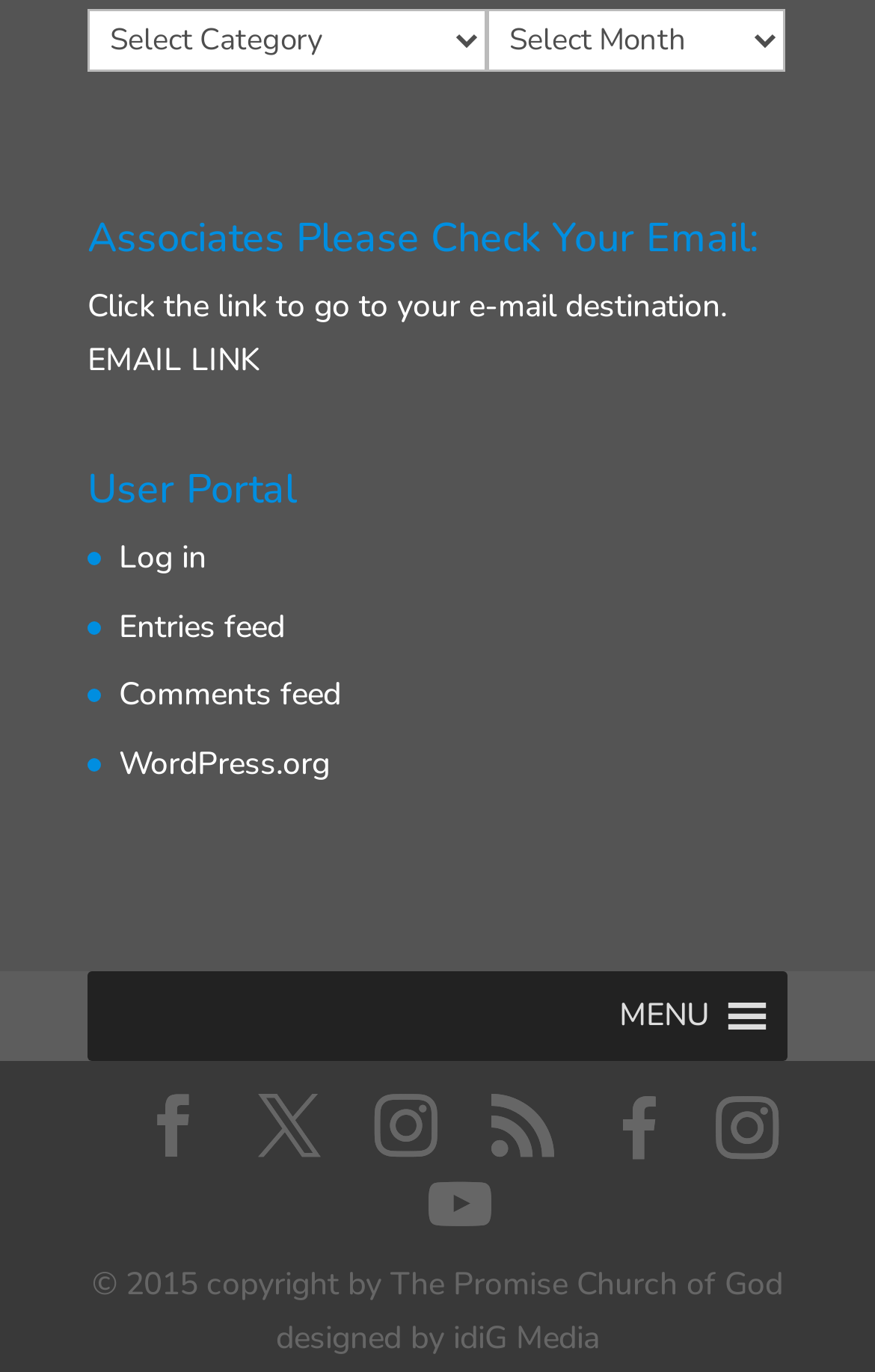What is the copyright year of the webpage?
Please answer the question as detailed as possible based on the image.

At the bottom of the webpage, I found a static text that says '© 2015 copyright by The Promise Church of God designed by idiG Media', which indicates the copyright year is 2015.